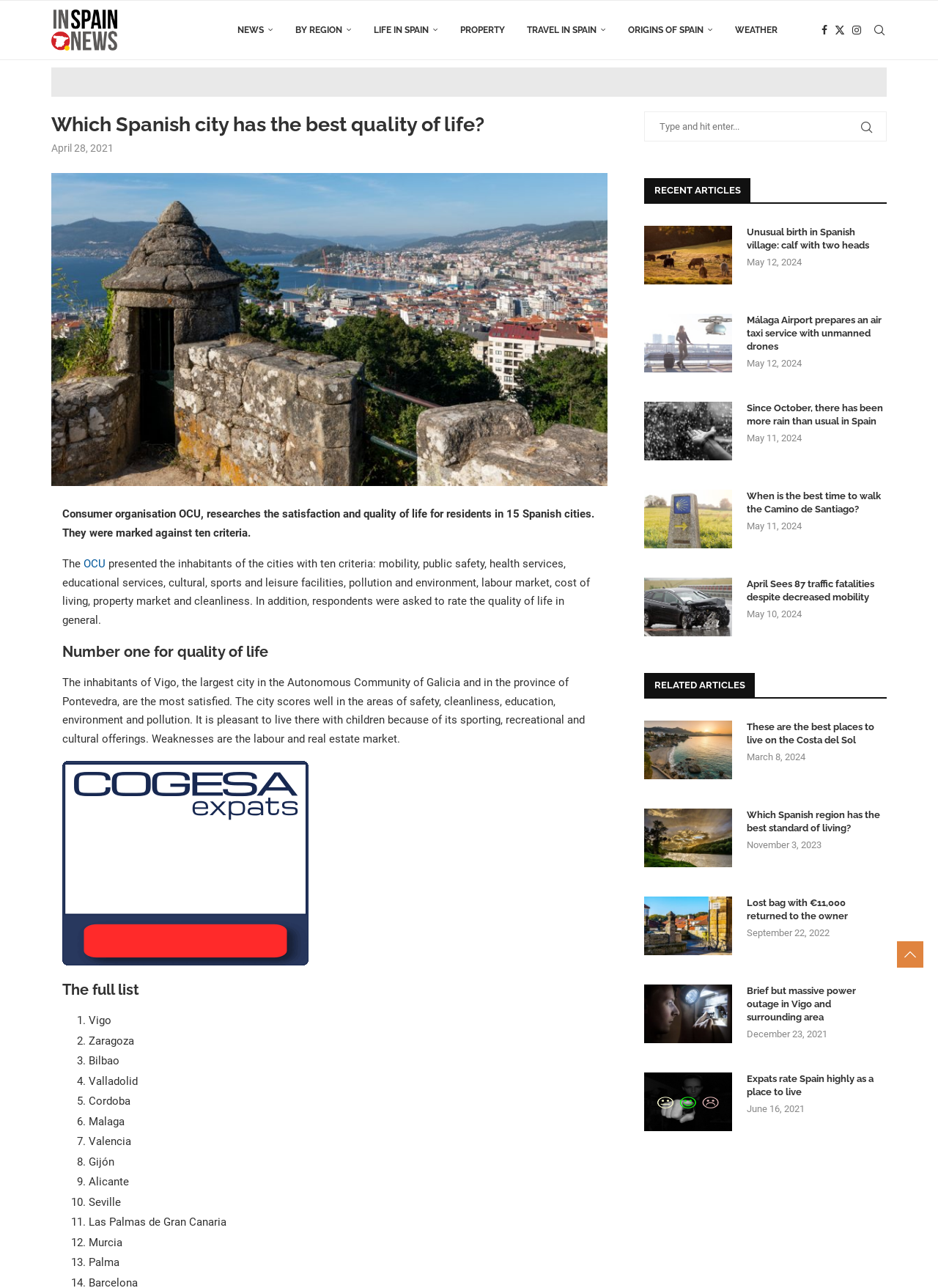Respond to the question below with a single word or phrase: Which city ranks number one for quality of life?

Vigo